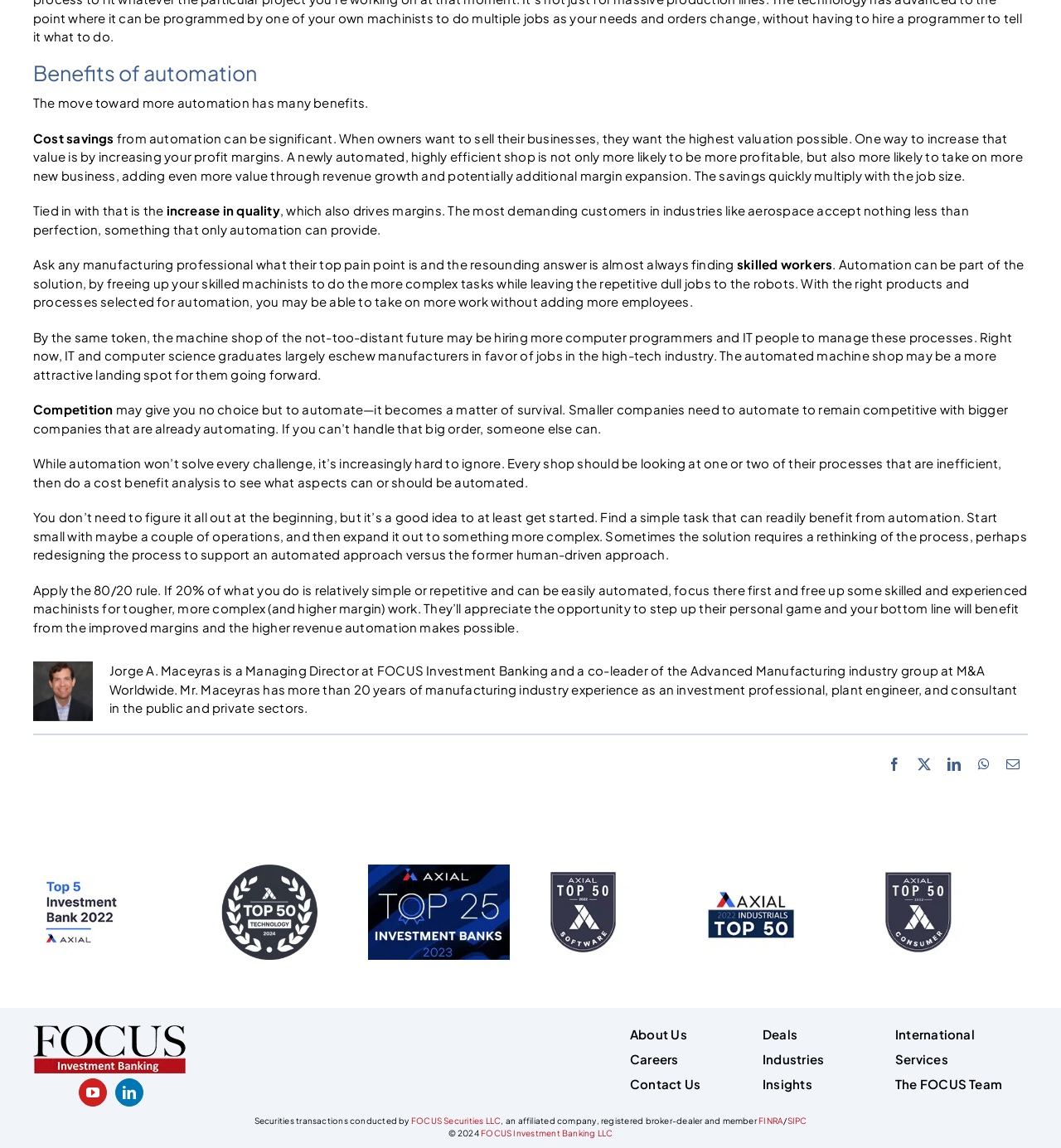Please provide a comprehensive answer to the question based on the screenshot: How many social media links are at the bottom of the webpage?

At the bottom of the webpage, there are links to Facebook, Twitter, LinkedIn, WhatsApp, and Email, which are all social media platforms.